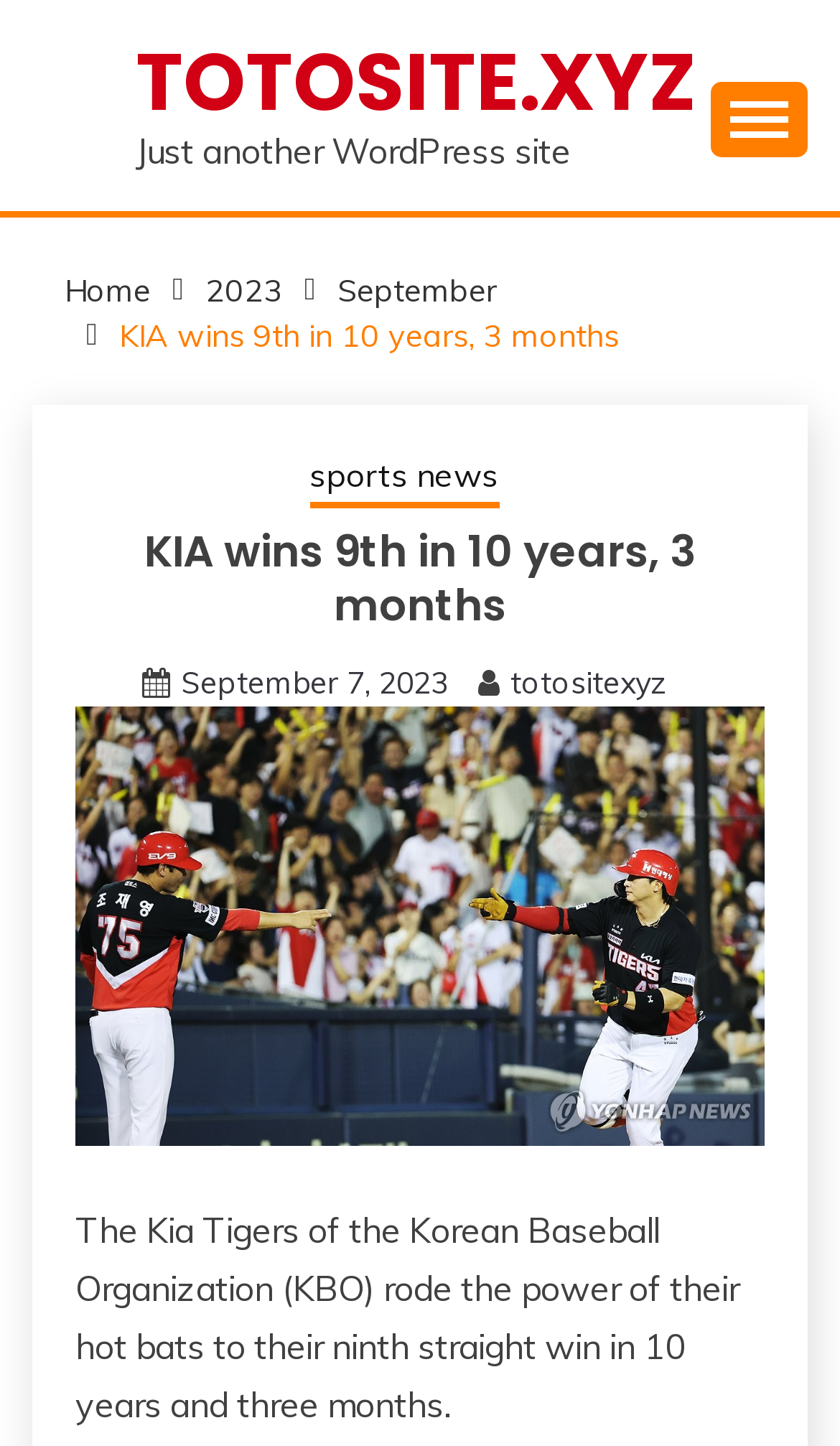Identify the primary heading of the webpage and provide its text.

KIA wins 9th in 10 years, 3 months